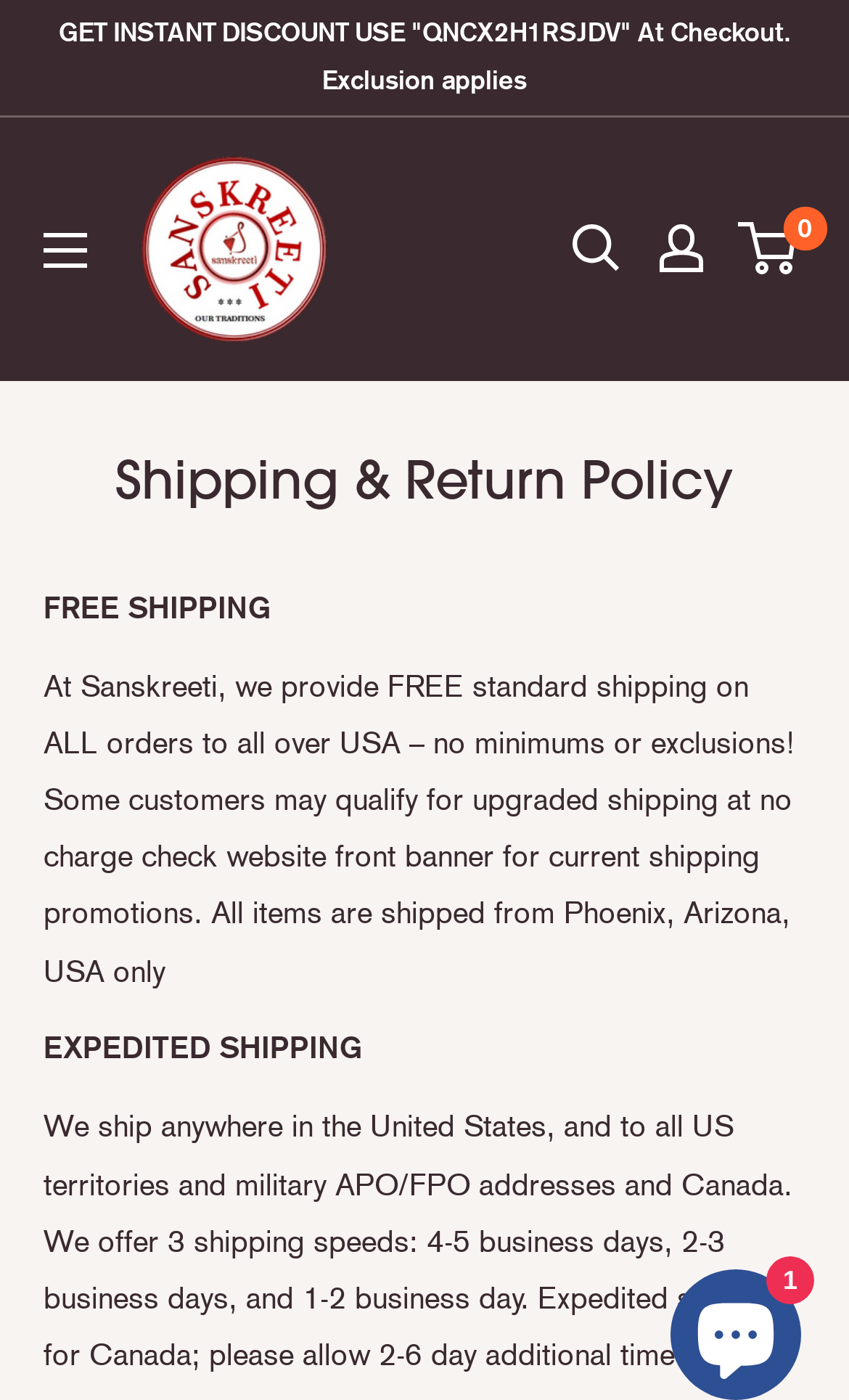Please examine the image and answer the question with a detailed explanation:
Where are items shipped from?

The shipping information can be found in the 'Shipping & Return Policy' section, where it states 'All items are shipped from Phoenix, Arizona, USA only'.